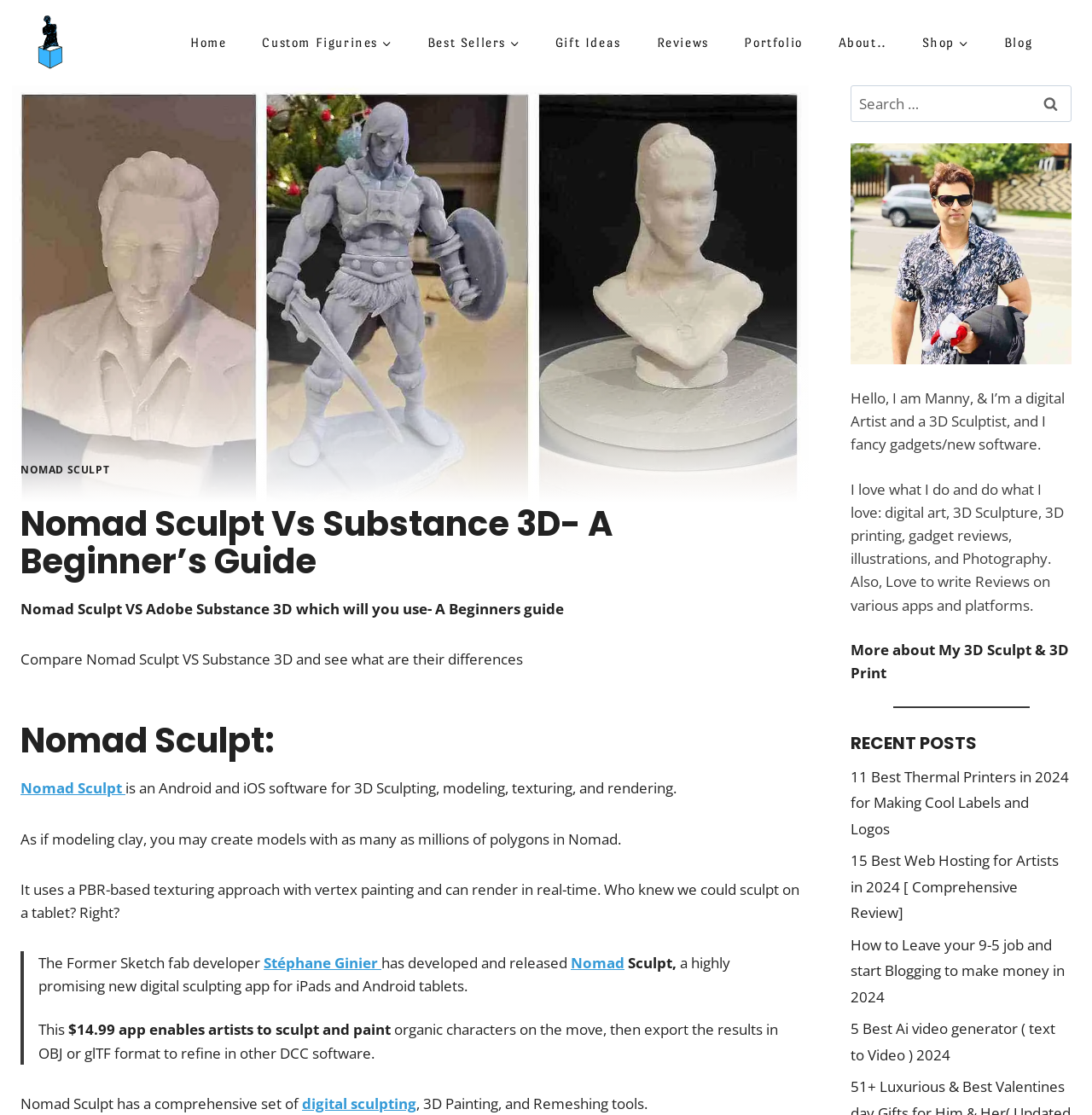Create an in-depth description of the webpage, covering main sections.

This webpage is a beginner's guide to Nomad Sculpt and Substance 3D, comparing the two software tools. At the top, there is a navigation bar with links to various sections of the website, including "Home", "Custom Figurines", "Best Sellers", and more. Below the navigation bar, there is a header section with a link to "NOMAD SCULPT" and a heading that reads "Nomad Sculpt Vs Substance 3D - A Beginner’s Guide".

The main content of the webpage is divided into sections, each discussing a different aspect of Nomad Sculpt and Substance 3D. The first section introduces Nomad Sculpt, describing it as an Android and iOS software for 3D sculpting, modeling, texturing, and rendering. There is also a blockquote with a quote from the developer of Nomad Sculpt, Stéphane Ginier.

The next section discusses the features of Nomad Sculpt, including its comprehensive set of digital sculpting, 3D painting, and remeshing tools. There is also a search bar at the top right corner of the webpage, allowing users to search for specific topics.

Below the main content, there is a section about the author of the webpage, Manny, who is a digital artist and 3D sculptist. He introduces himself and provides links to learn more about him.

The webpage also features a section titled "RECENT POSTS", which lists four recent articles, including "11 Best Thermal Printers in 2024 for Making Cool Labels and Logos" and "5 Best Ai video generator ( text to Video ) 2024". Finally, there is a "Scroll to top" button at the bottom right corner of the webpage.